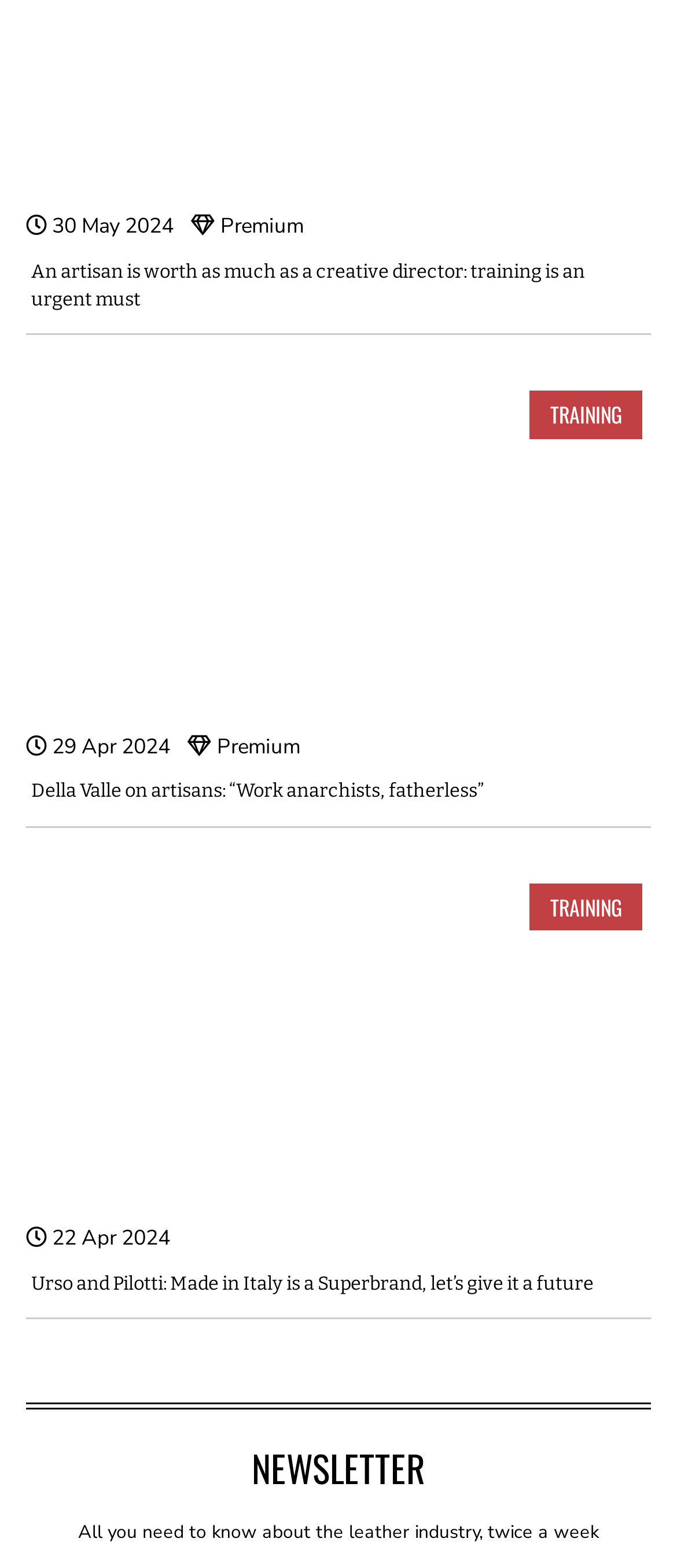Kindly respond to the following question with a single word or a brief phrase: 
What is the purpose of the NEWSLETTER section?

To provide information about the leather industry